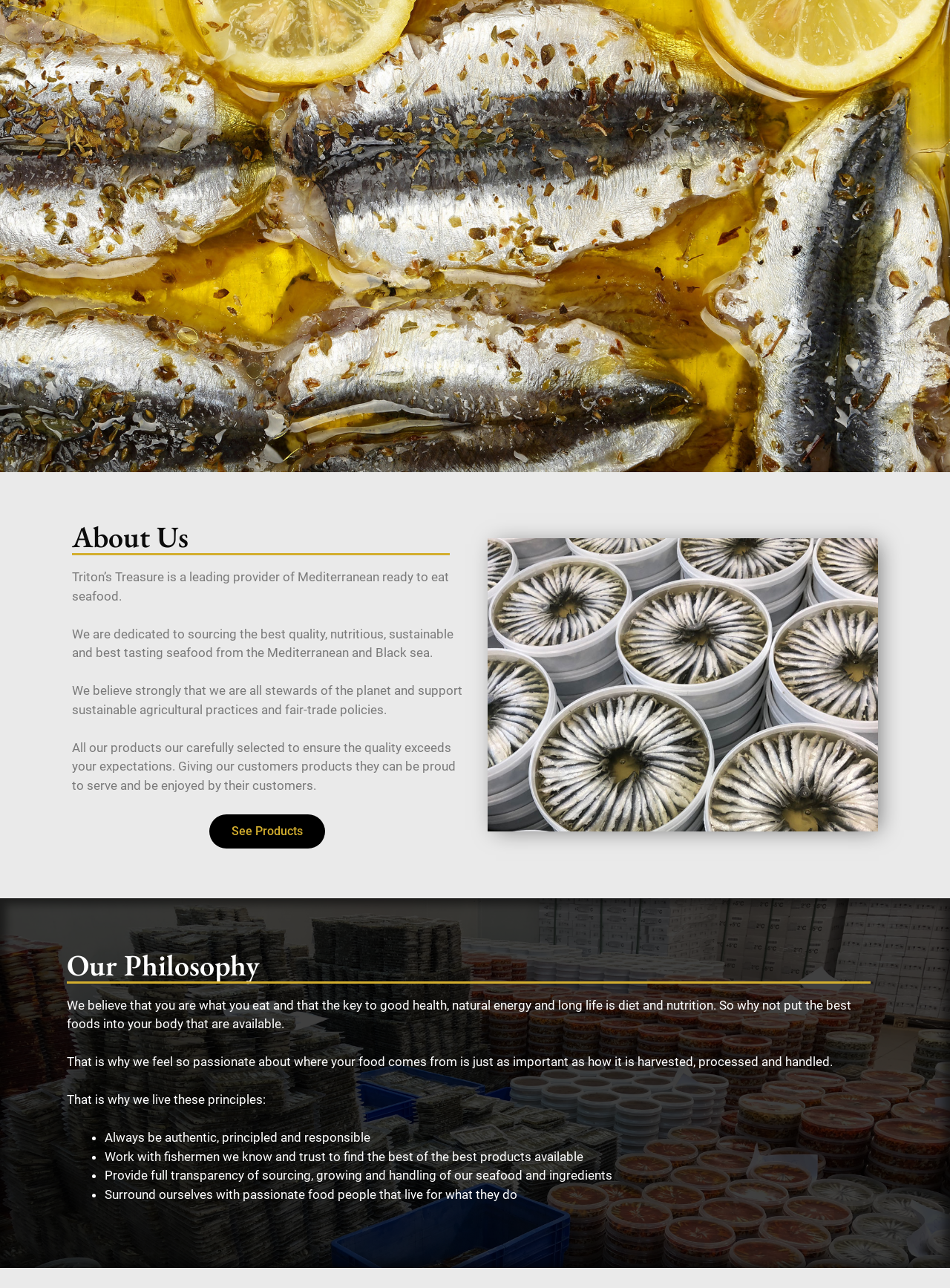Locate the bounding box coordinates of the UI element described by: "See Products". Provide the coordinates as four float numbers between 0 and 1, formatted as [left, top, right, bottom].

[0.22, 0.632, 0.342, 0.659]